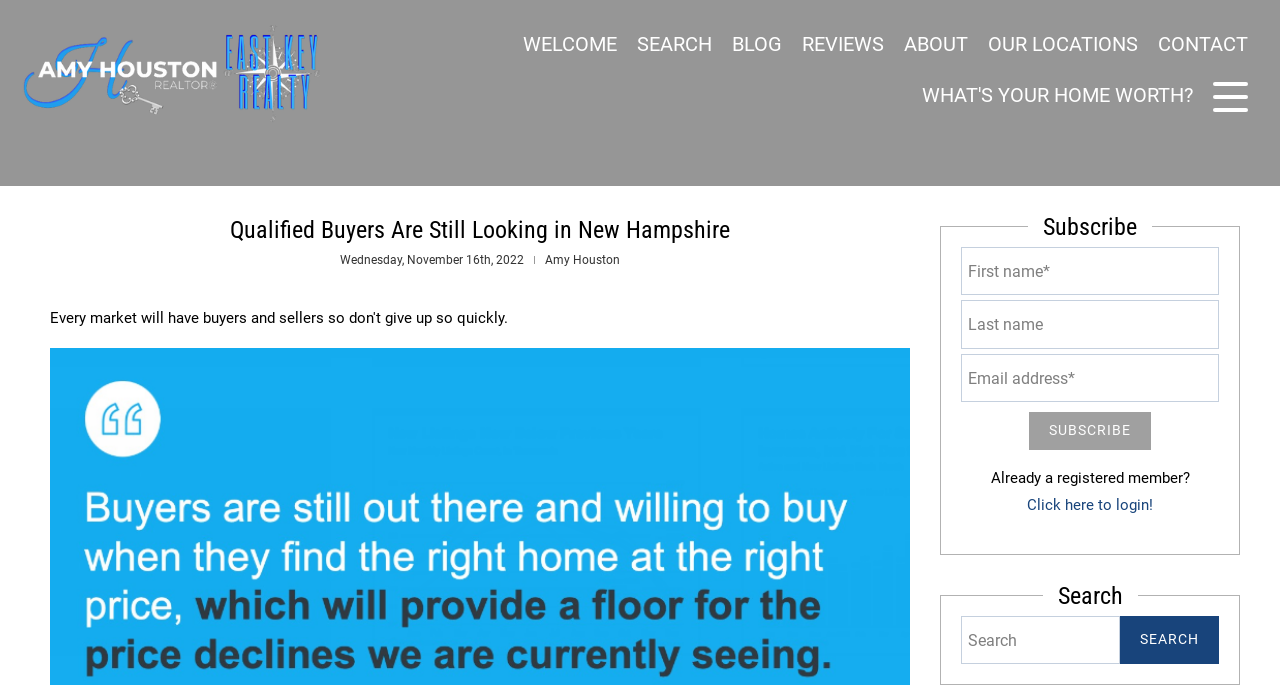Find and generate the main title of the webpage.

Qualified Buyers Are Still Looking in New Hampshire